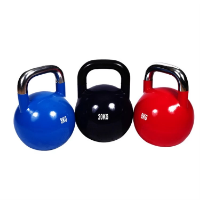Give a thorough explanation of the elements present in the image.

The image showcases three colorful kettlebells arranged side by side, ideal for strength training and fitness routines. On the left, a vibrant blue kettlebell is marked with "16kg," indicating a weight suitable for both beginners and intermediate users looking to enhance their workouts. The center features a sleek black kettlebell labeled "20kg," a versatile option for those aiming for increased resistance. Finally, on the right, a striking red kettlebell with "15kg" is present, perfect for dynamic exercises and mobility training. This trio emphasizes the importance of using varied weights to support a balanced approach to fitness, appealing to those looking to build strength and improve their conditioning effectively.